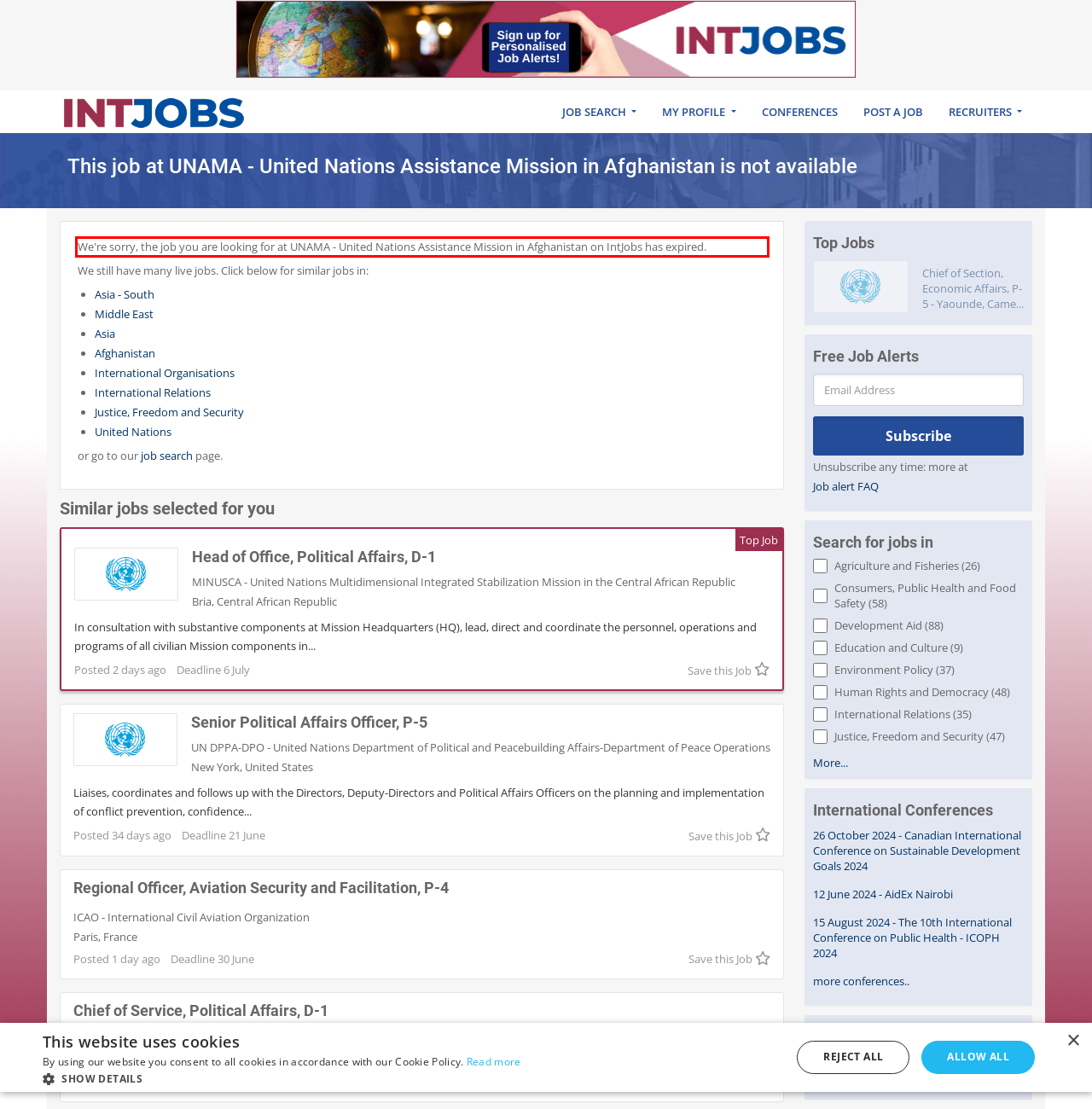You have a screenshot of a webpage, and there is a red bounding box around a UI element. Utilize OCR to extract the text within this red bounding box.

We're sorry, the job you are looking for at UNAMA - United Nations Assistance Mission in Afghanistan on IntJobs has expired.